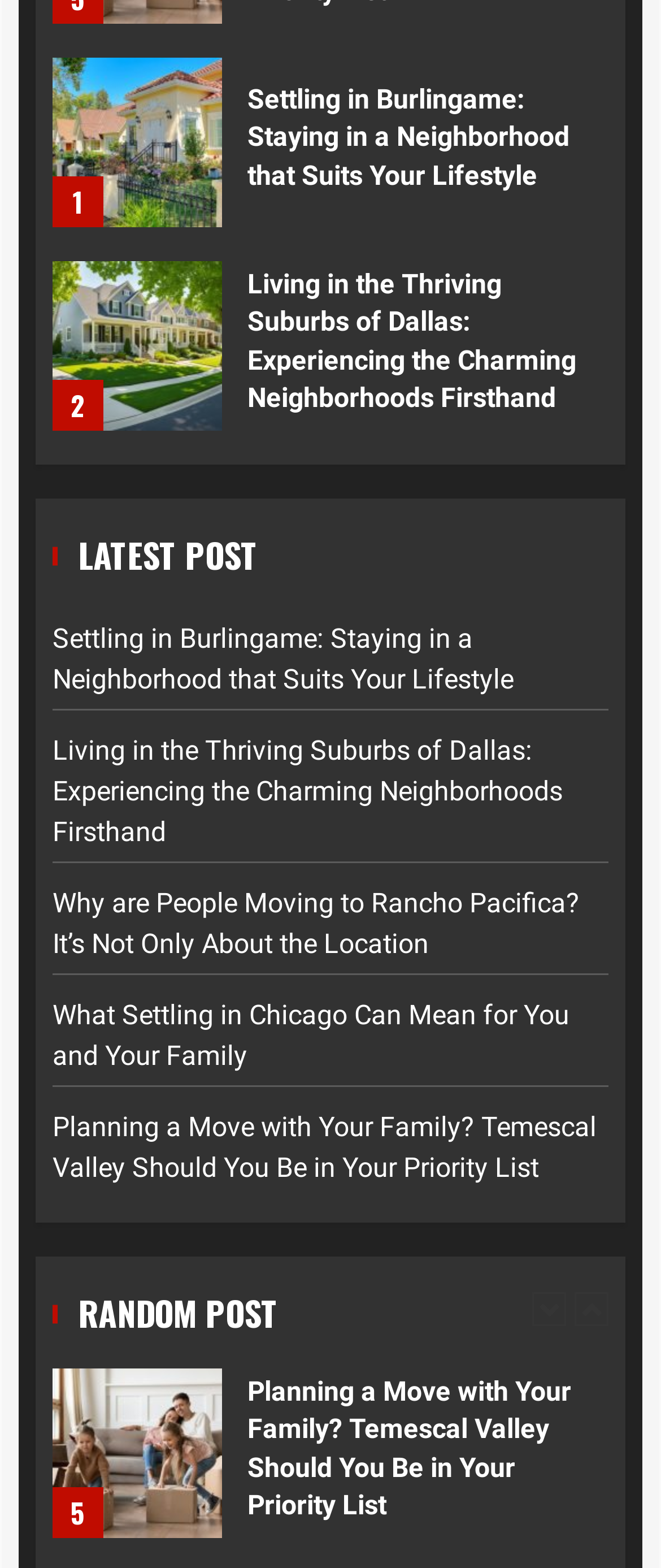Show the bounding box coordinates for the element that needs to be clicked to execute the following instruction: "View the latest post about Settling in Burlingame". Provide the coordinates in the form of four float numbers between 0 and 1, i.e., [left, top, right, bottom].

[0.079, 0.397, 0.777, 0.444]